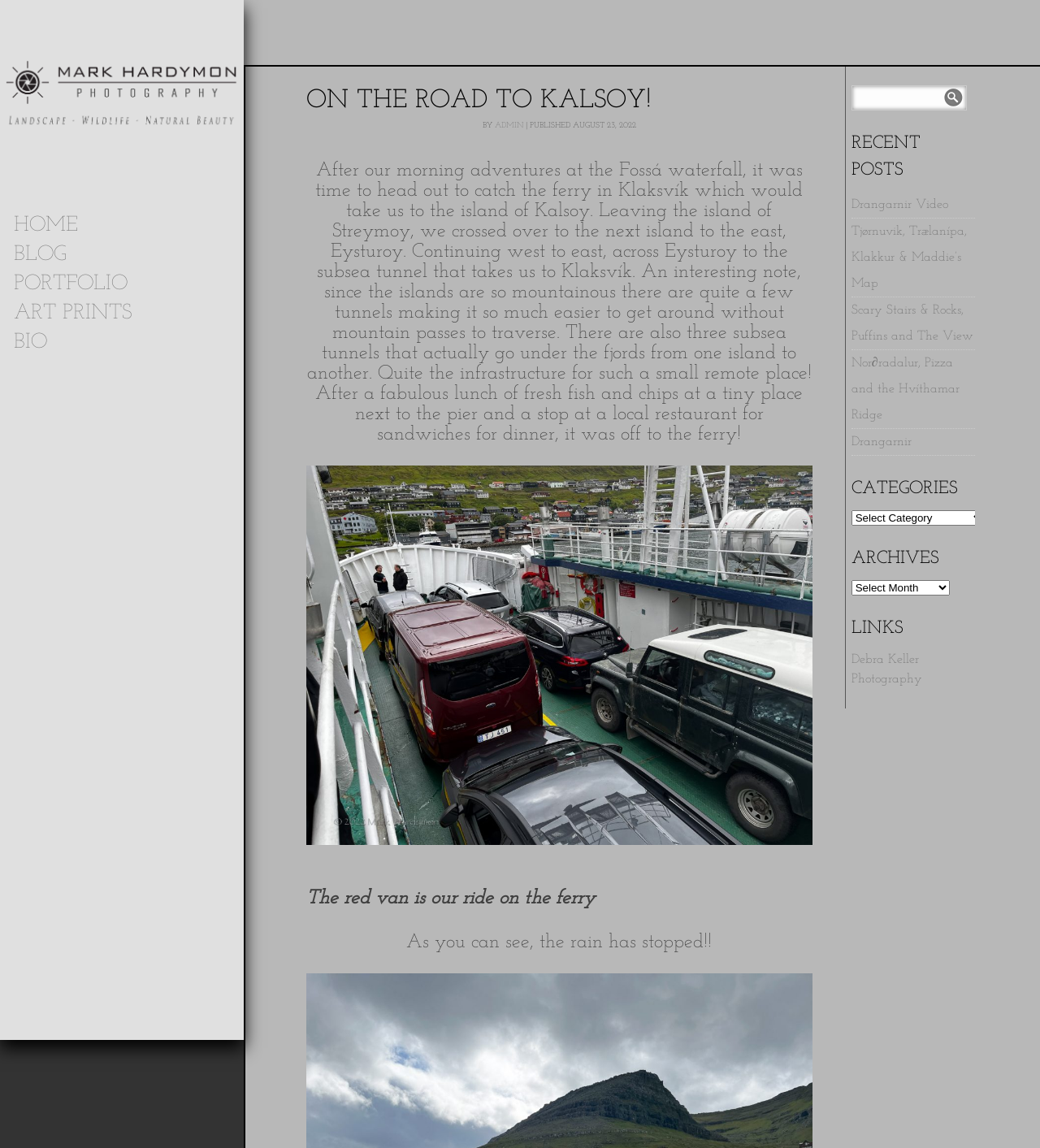What is the date of the published article? Examine the screenshot and reply using just one word or a brief phrase.

AUGUST 23, 2022